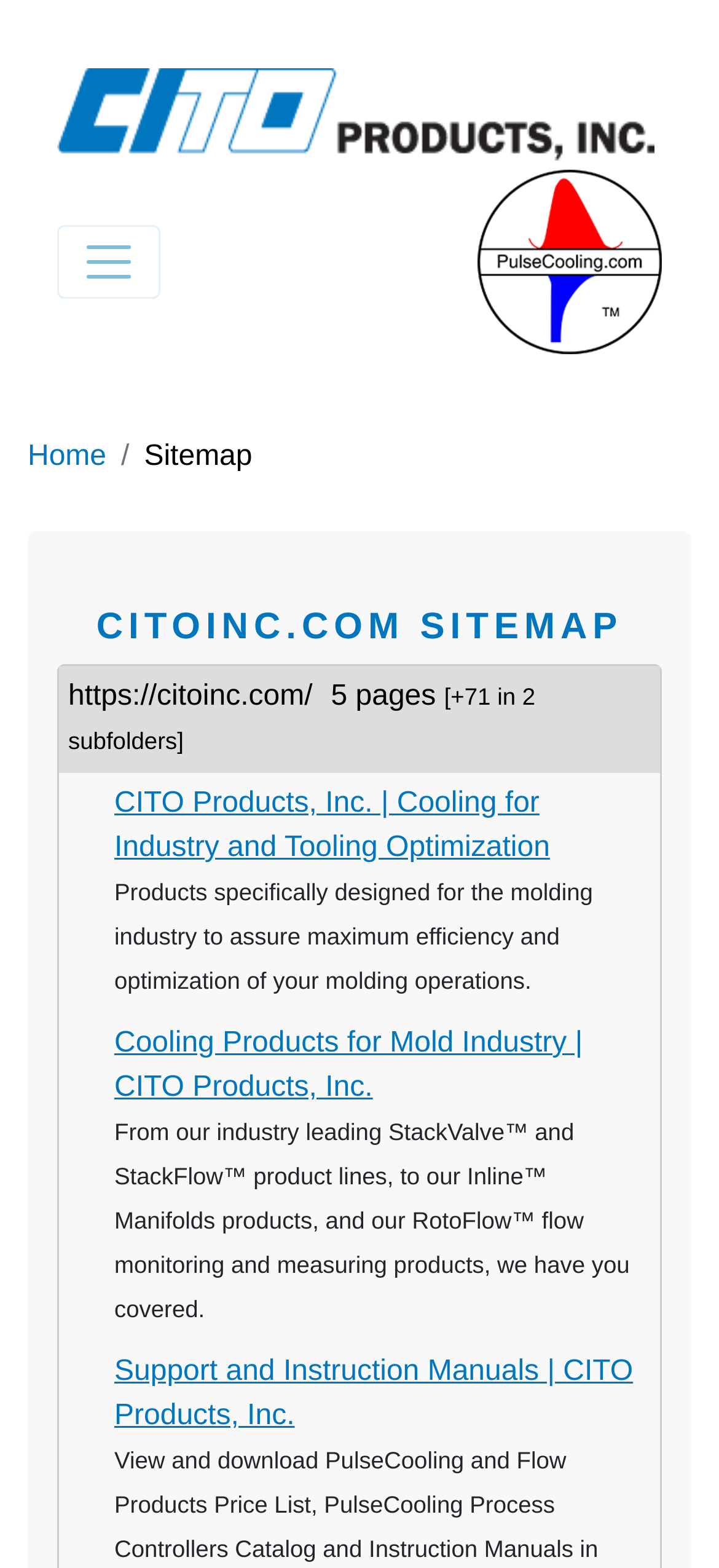What is the name of the company logo on the top left?
From the screenshot, supply a one-word or short-phrase answer.

CITO Products Logo